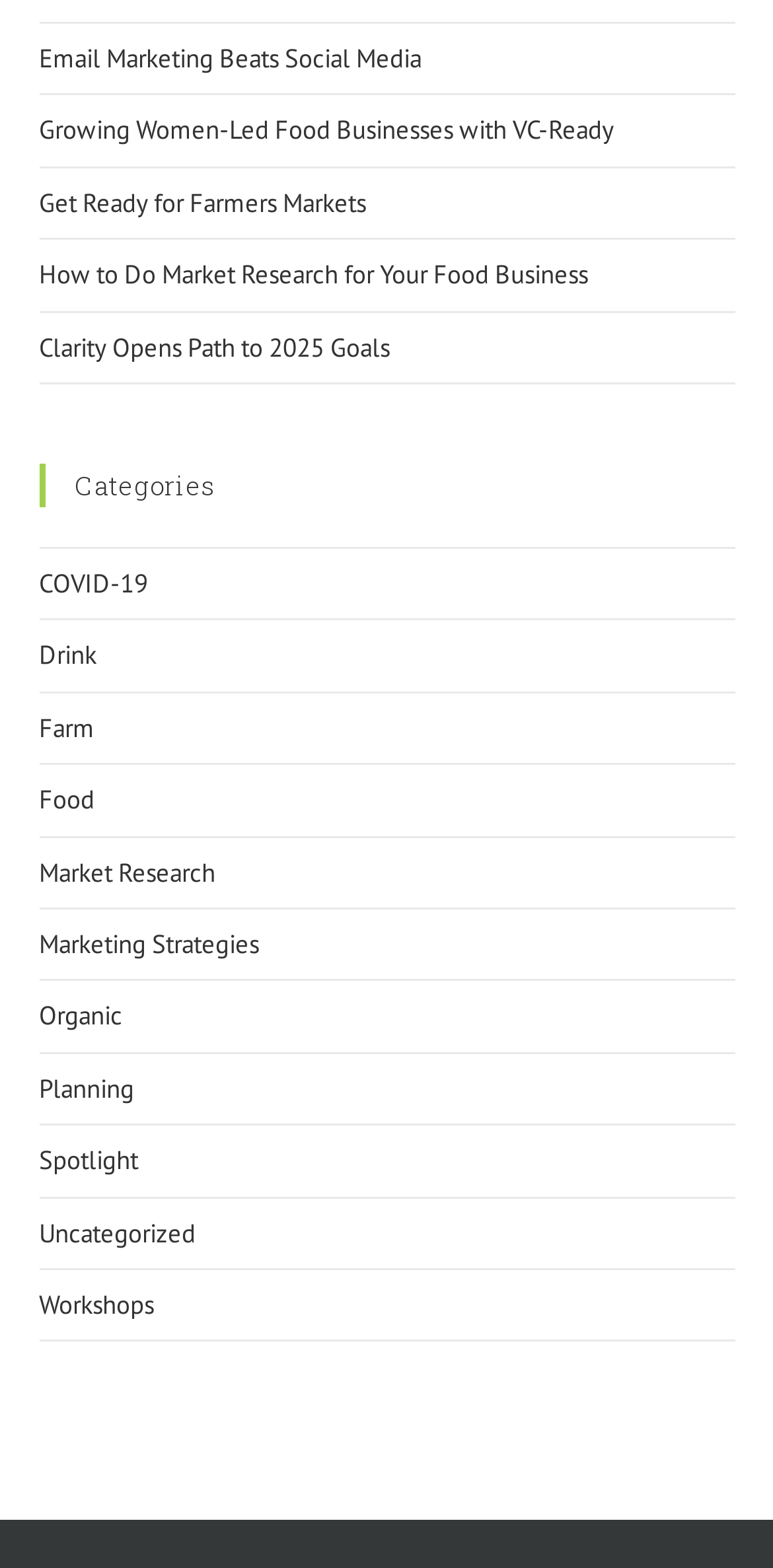Pinpoint the bounding box coordinates of the clickable area necessary to execute the following instruction: "Learn about Market Research for Your Food Business". The coordinates should be given as four float numbers between 0 and 1, namely [left, top, right, bottom].

[0.05, 0.164, 0.76, 0.186]